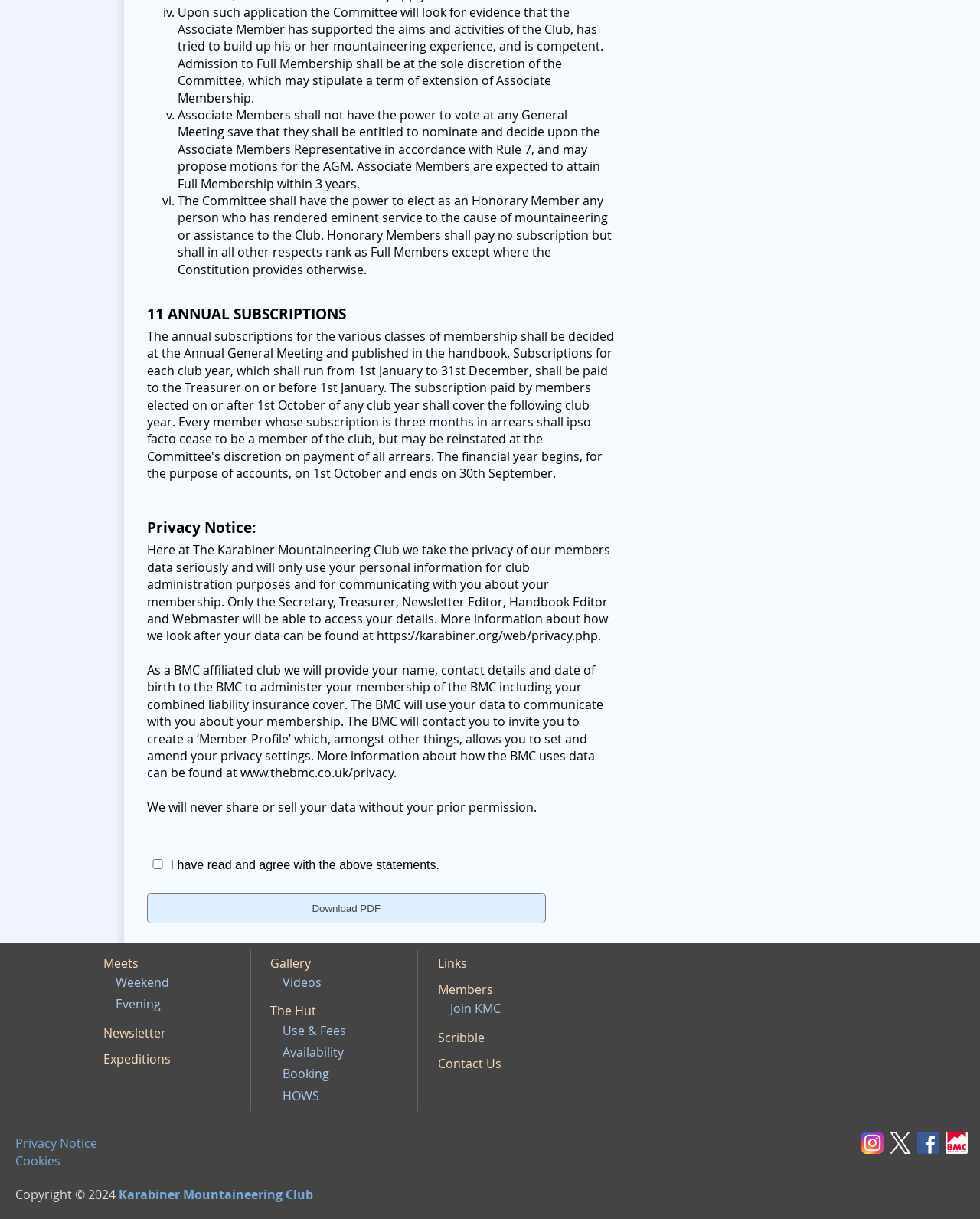Determine the bounding box for the described HTML element: "title="Find us on Facebook"". Ensure the coordinates are four float numbers between 0 and 1 in the format [left, top, right, bottom].

[0.936, 0.93, 0.965, 0.943]